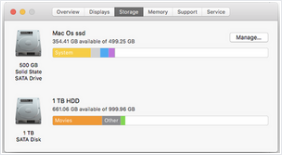Offer a detailed explanation of the image.

The image displays a storage management interface on a Mac computer, showcasing the available storage for different drives. At the top, the "Mac OS SSD" is highlighted, showing a total capacity of 499.25 GB, with 354.41 GB currently in use. A color-coded bar graph indicates the distribution of space usage, with a significant portion allocated to the "System." Below, a "1 TB HDD" is shown, listing 681.06 GB used out of a total of 999.58 GB, with the storage categorized into "Movies" and "Other." The interface is designed for users to manage their storage effectively, featuring an option to "Manage" the SSD, ensuring a clear and organized view of disk usage for maintaining optimal performance.